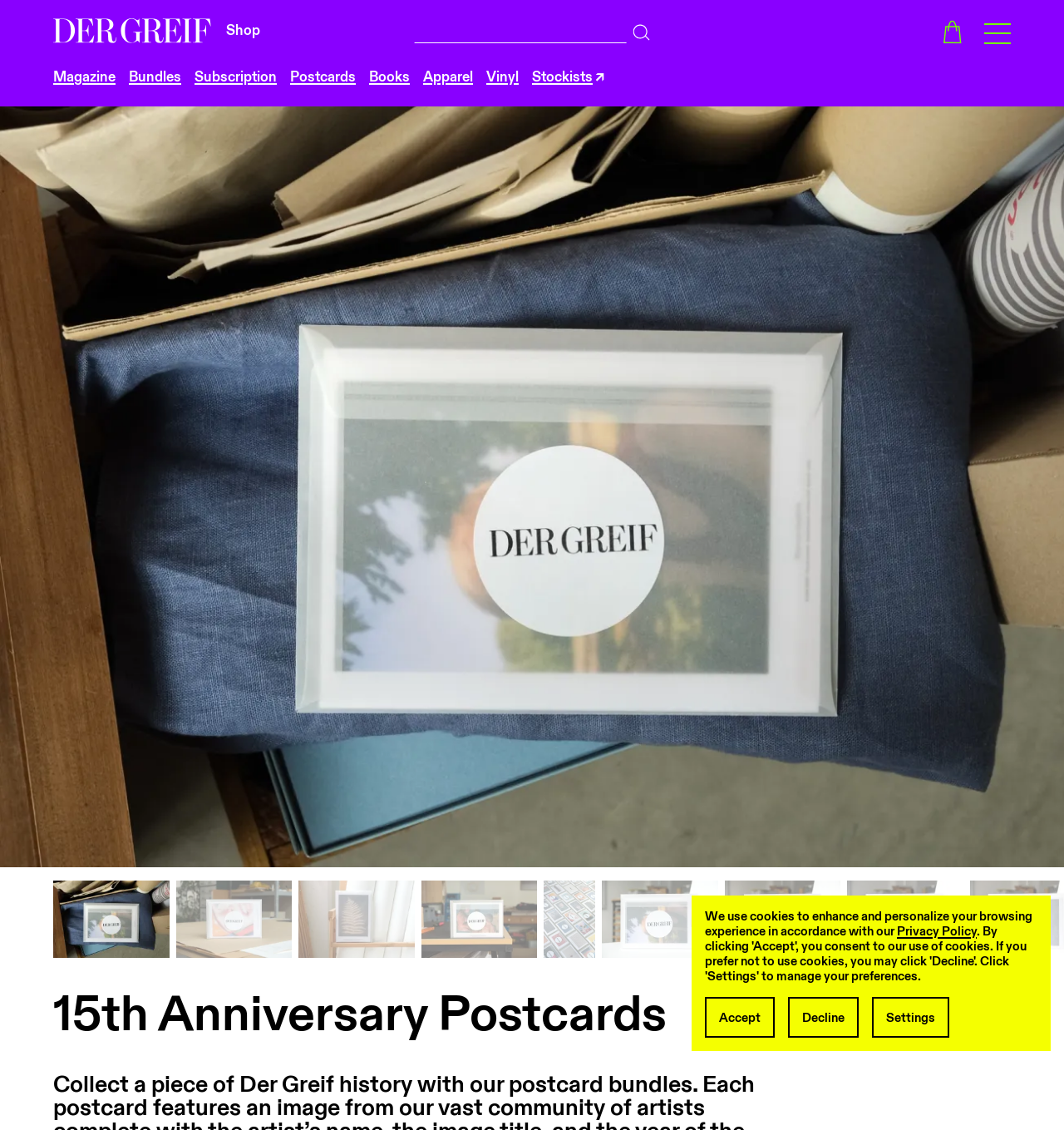Find the bounding box coordinates corresponding to the UI element with the description: "Privacy Policy". The coordinates should be formatted as [left, top, right, bottom], with values as floats between 0 and 1.

[0.843, 0.817, 0.918, 0.831]